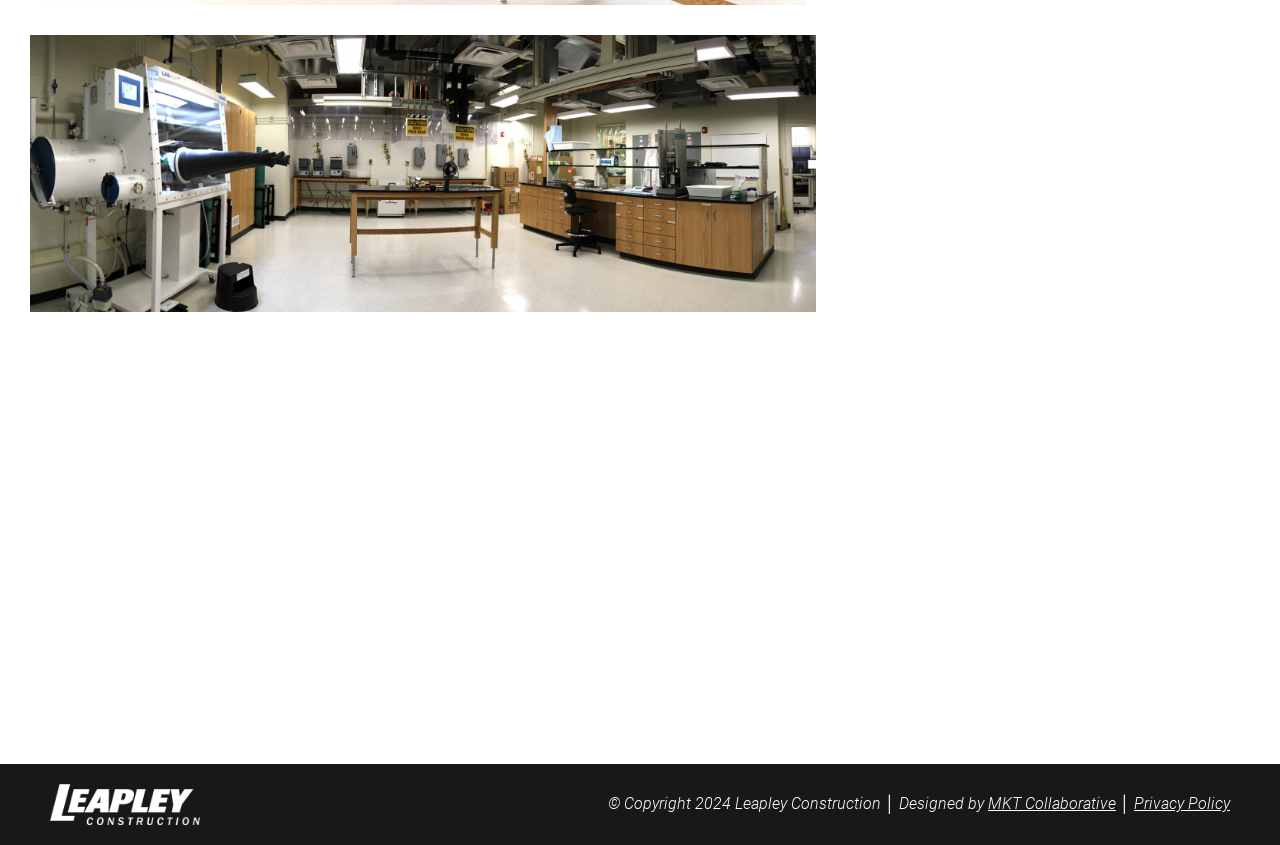Who designed the website?
Using the image as a reference, answer the question in detail.

I found the website designer's name by looking at the link element with the content 'MKT Collaborative'. This element is located at the bottom of the page, next to the copyright information.